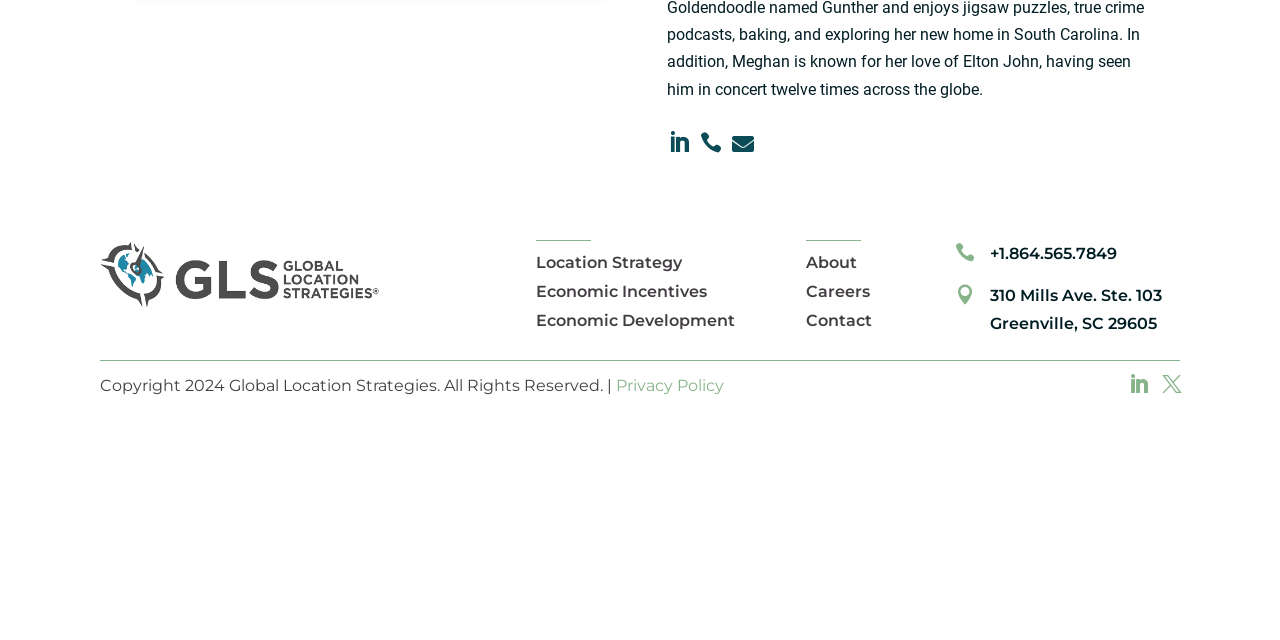Given the element description Uncategorized, predict the bounding box coordinates for the UI element in the webpage screenshot. The format should be (top-left x, top-left y, bottom-right x, bottom-right y), and the values should be between 0 and 1.

None